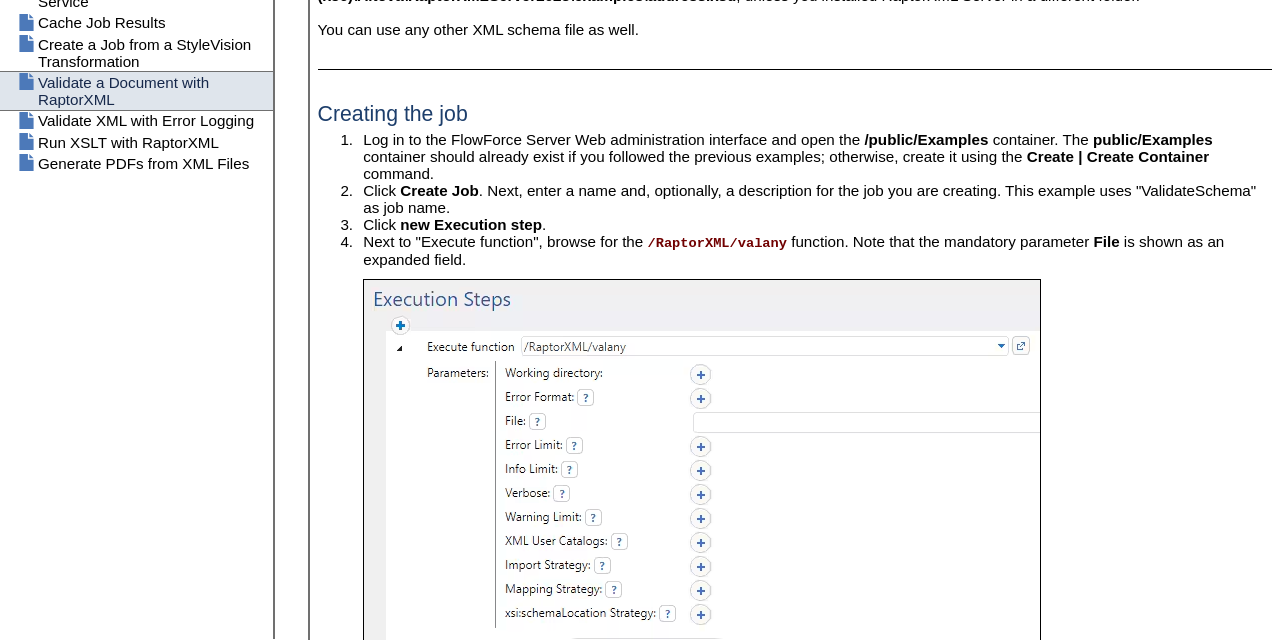Provide the bounding box coordinates of the UI element this sentence describes: "mime-multipart-from-list".

[0.0, 0.191, 0.213, 0.224]